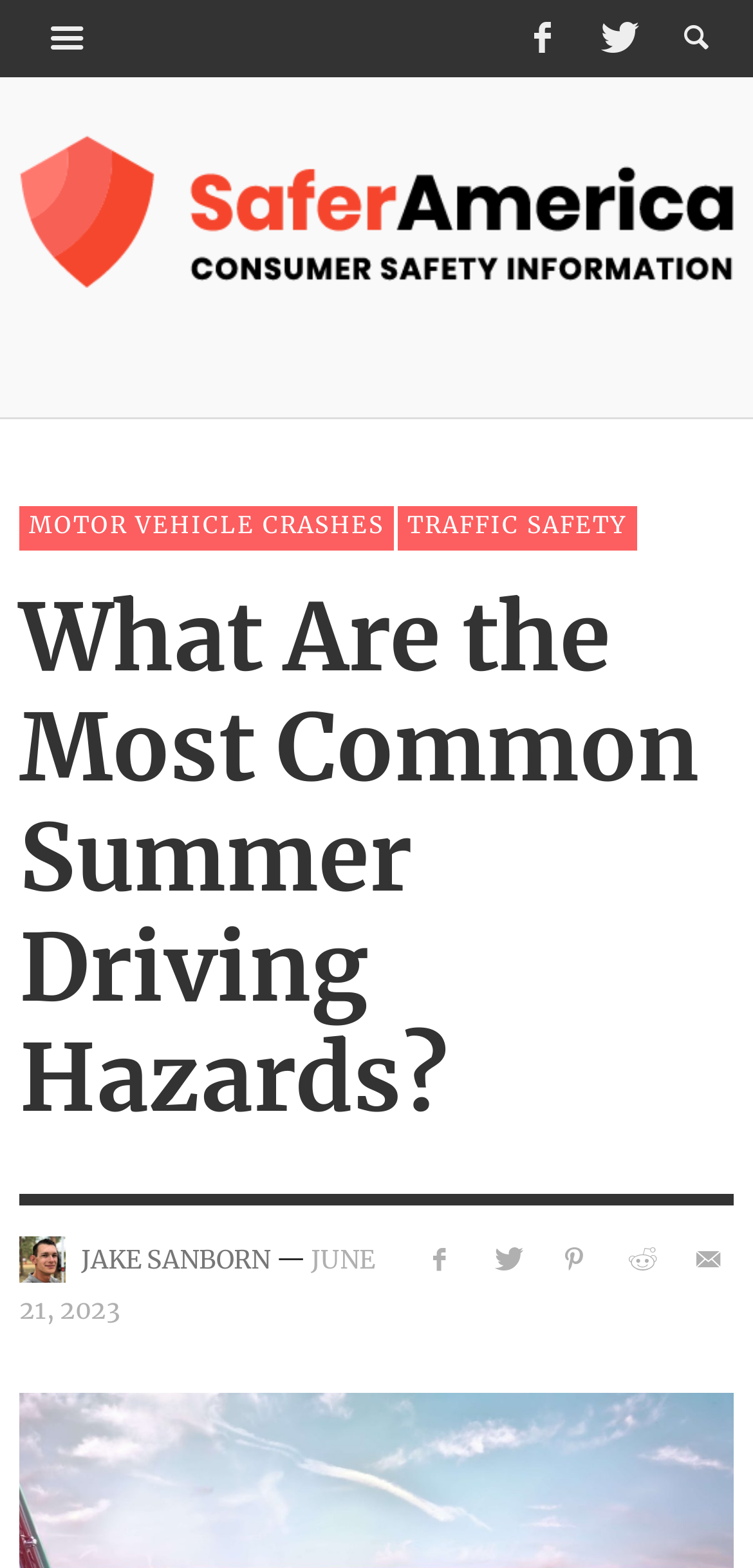Explain the contents of the webpage comprehensively.

The webpage is about summer driving hazards, with a main heading "What Are the Most Common Summer Driving Hazards?" located at the top center of the page. Below the heading, there is a horizontal separator line. 

At the top right corner, there are three social media links represented by icons, and at the top left corner, there is a link to "Safer America" accompanied by an image with the same name. 

Below the "Safer America" link, there are two links, "MOTOR VEHICLE CRASHES" and "TRAFFIC SAFETY", positioned side by side, taking up about half of the page width. 

In the middle of the page, there is a large section of content, which is not specified in the accessibility tree. 

At the bottom of the page, there are five more social media links represented by icons, aligned horizontally. To the left of these icons, there is a link to the author "JAKE SANBORN" and a date "JUNE 21, 2023".